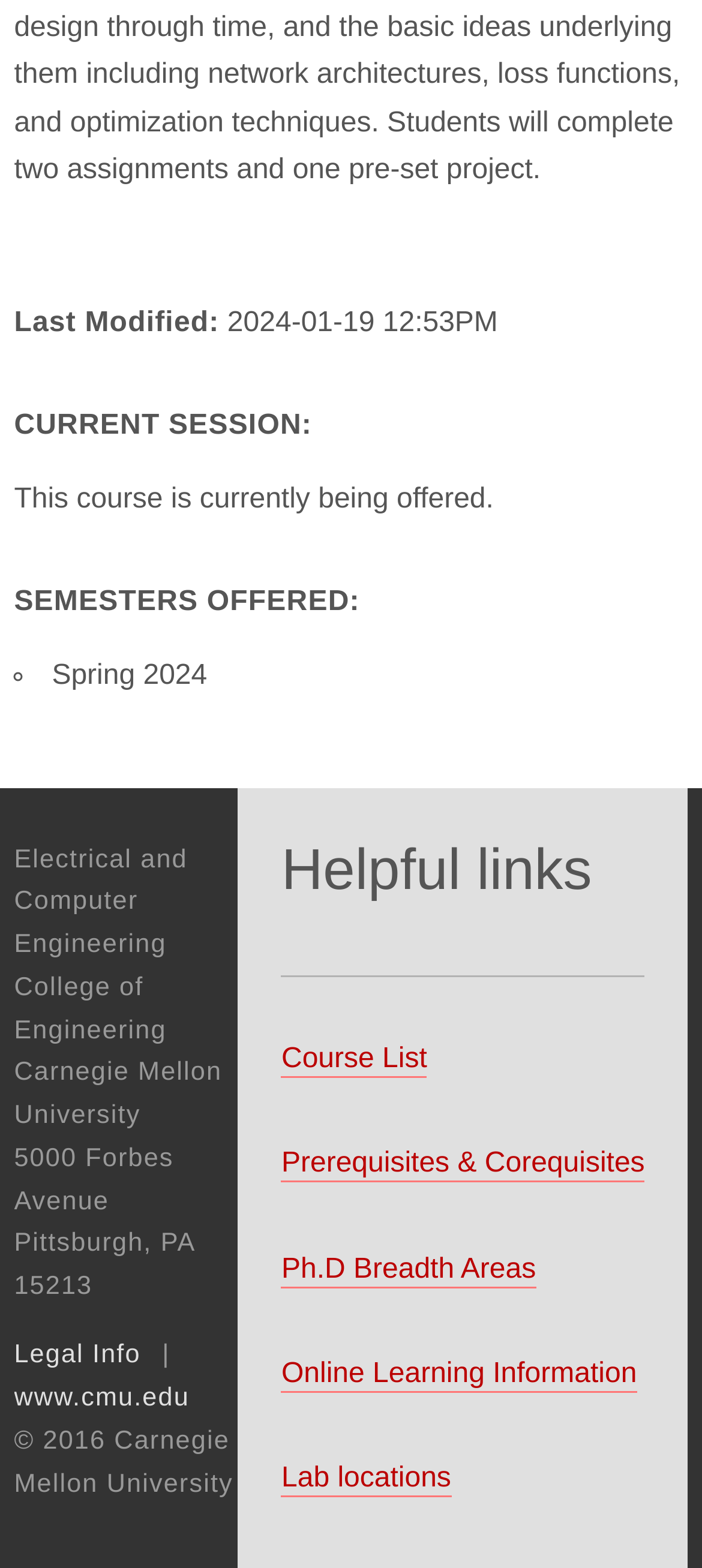How many helpful links are provided?
Provide a detailed and extensive answer to the question.

The webpage provides 5 helpful links under the 'Helpful links' section, which are 'Course List', 'Prerequisites & Corequisites', 'Ph.D Breadth Areas', 'Online Learning Information', and 'Lab locations'.